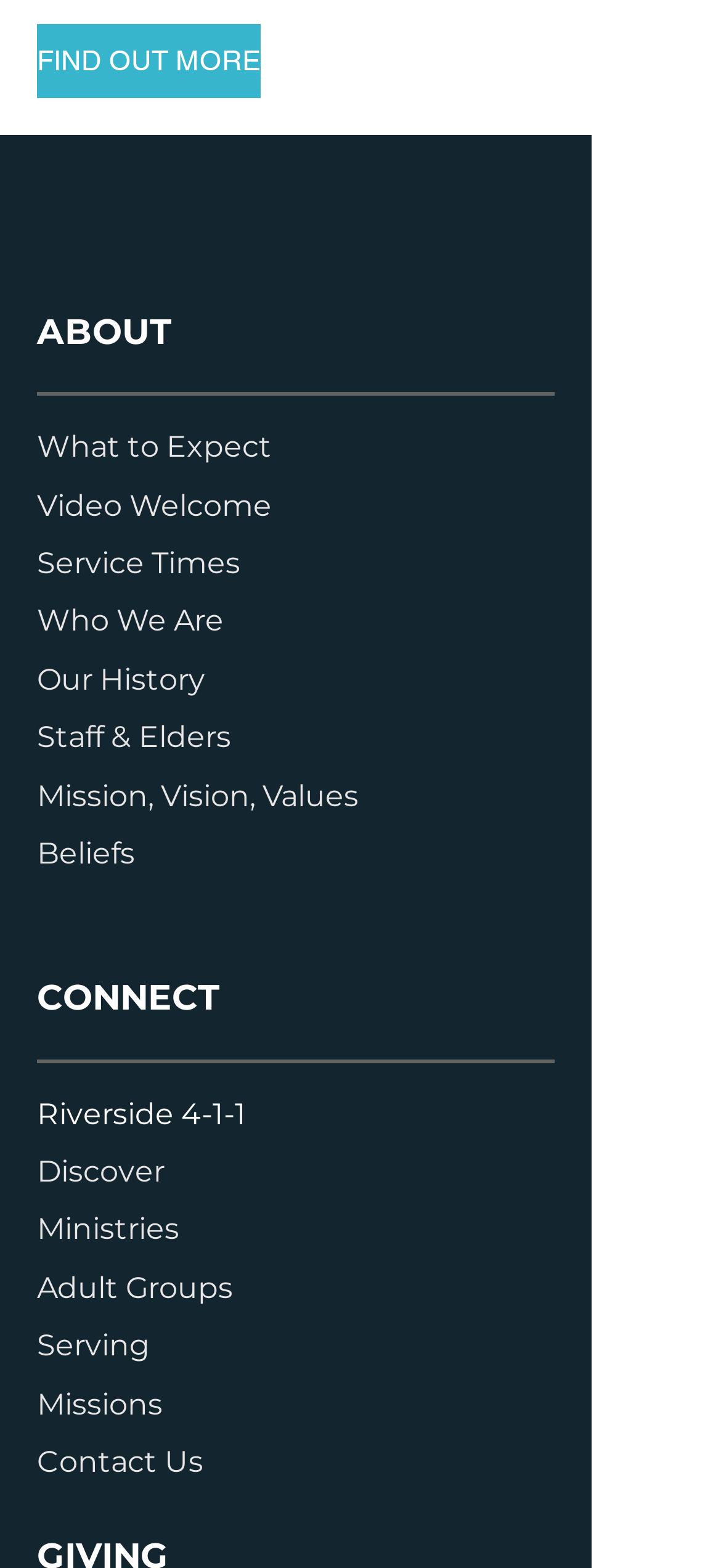How many social media links are available?
Look at the image and provide a detailed response to the question.

I counted the number of links under the 'Social Bar' list, which includes Instagram, Facebook, Spotify, iTunes, YouTube, and Twitter.